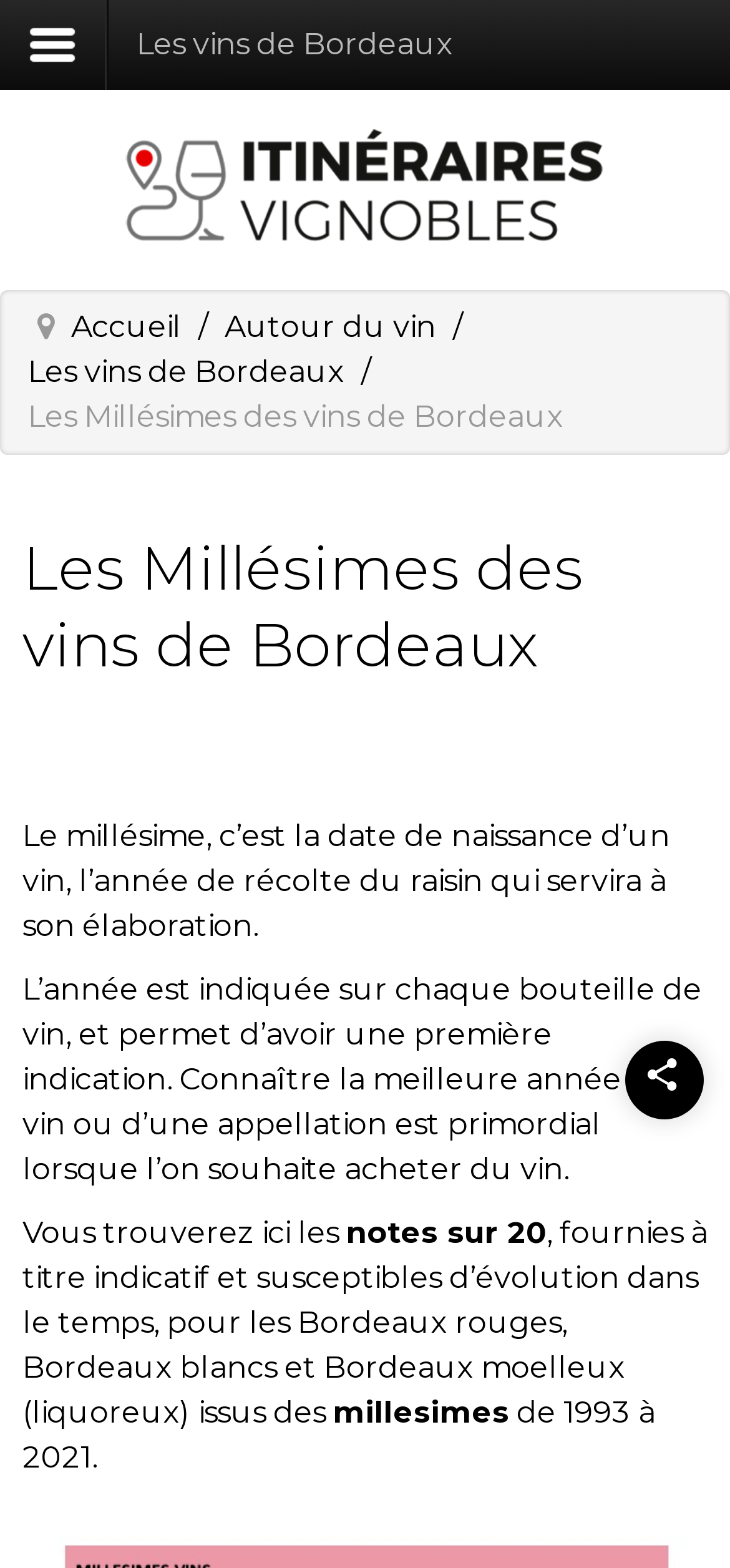Locate the primary headline on the webpage and provide its text.

Les Millésimes des vins de Bordeaux